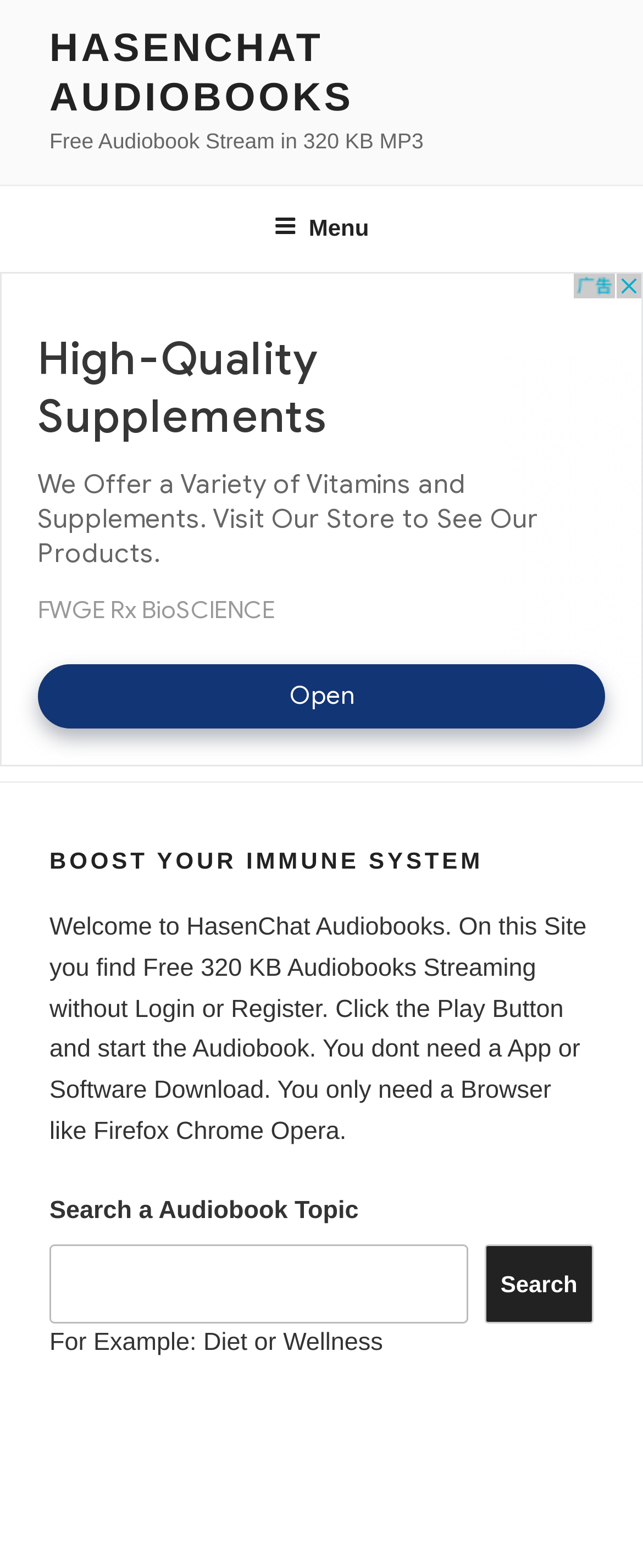Analyze the image and answer the question with as much detail as possible: 
What is the quality of audiobooks on this site?

From the static text 'Free Audiobook Stream in 320 KB MP3' on the top of the webpage, we can infer that the quality of audiobooks on this site is 320 KB MP3.